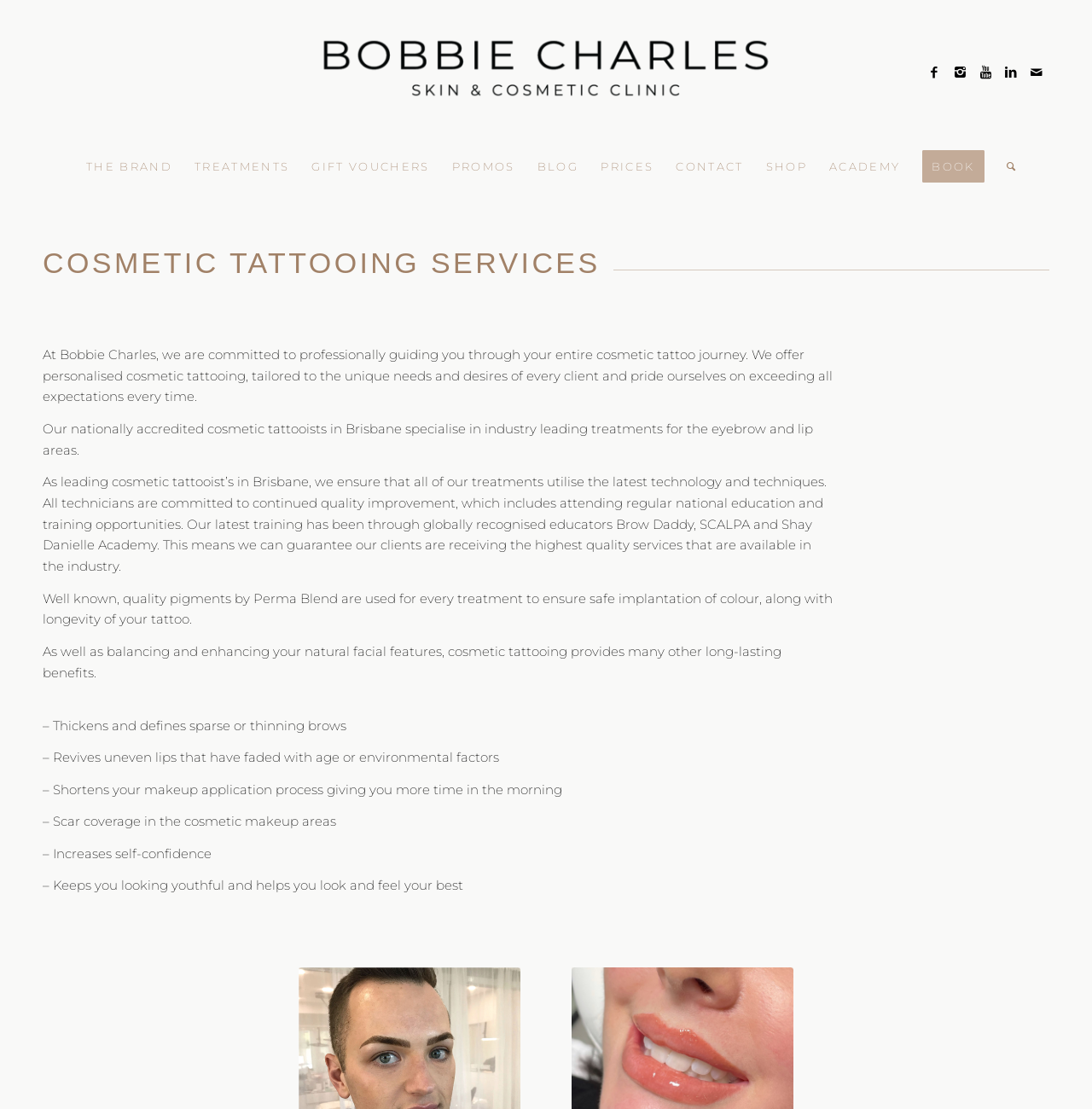Identify the bounding box for the UI element described as: "PRICES". The coordinates should be four float numbers between 0 and 1, i.e., [left, top, right, bottom].

[0.54, 0.131, 0.609, 0.169]